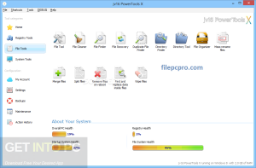What is displayed at the bottom of the window?
Using the image as a reference, give a one-word or short phrase answer.

System health information